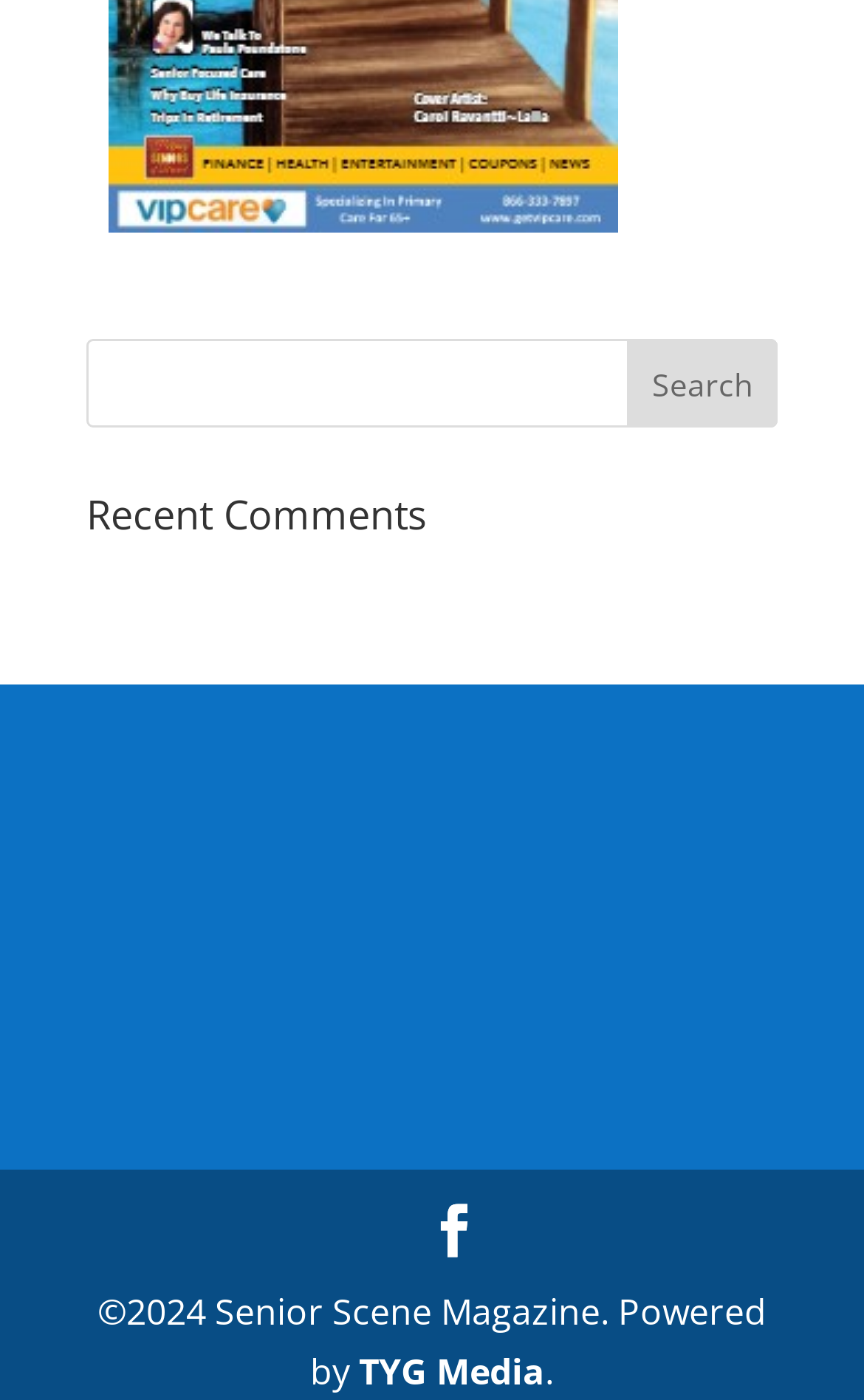Who powers the Senior Scene Magazine?
Please provide a single word or phrase answer based on the image.

TYG Media